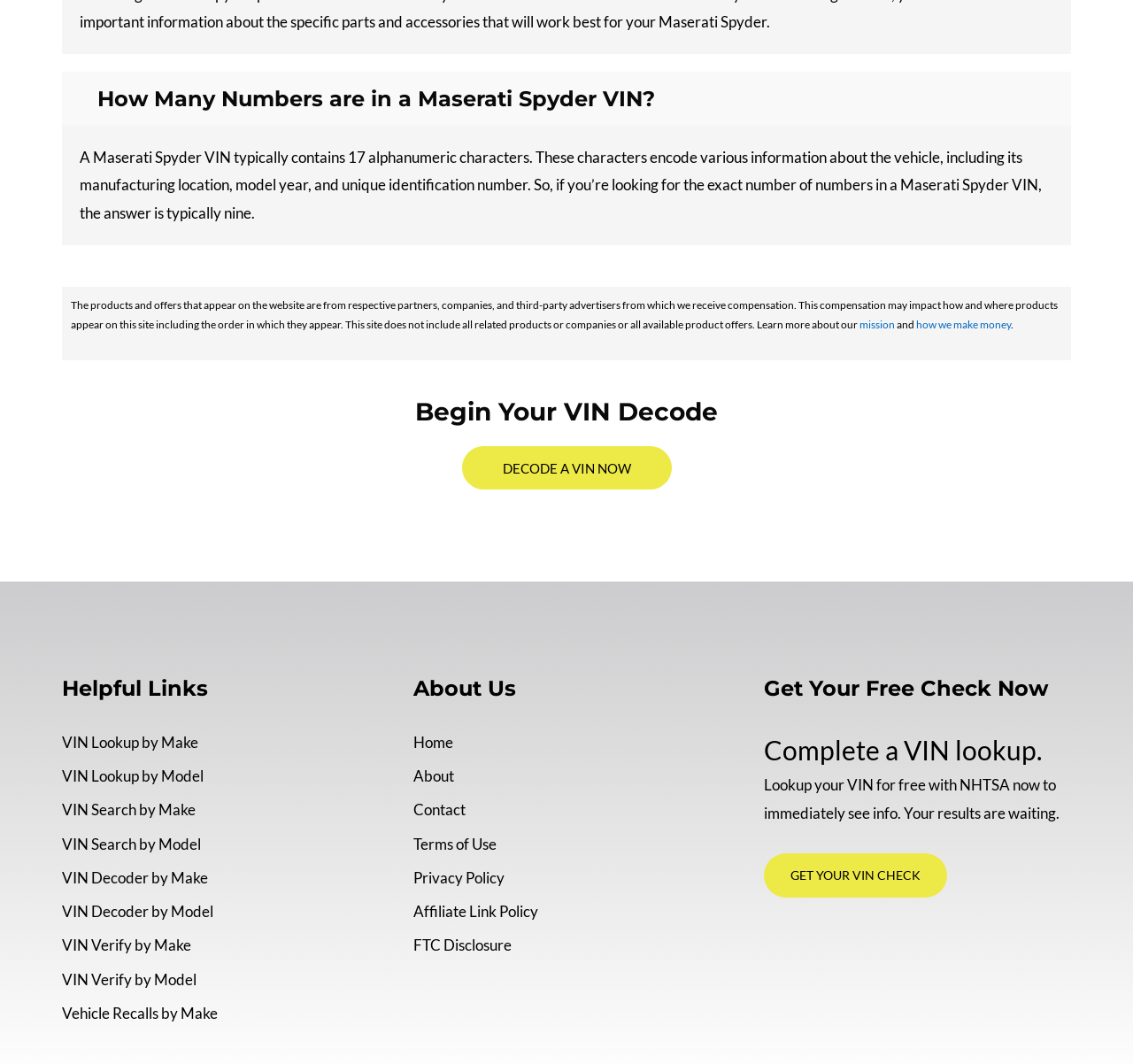Please identify the bounding box coordinates of the area that needs to be clicked to follow this instruction: "Lookup VIN by make".

[0.055, 0.689, 0.175, 0.706]